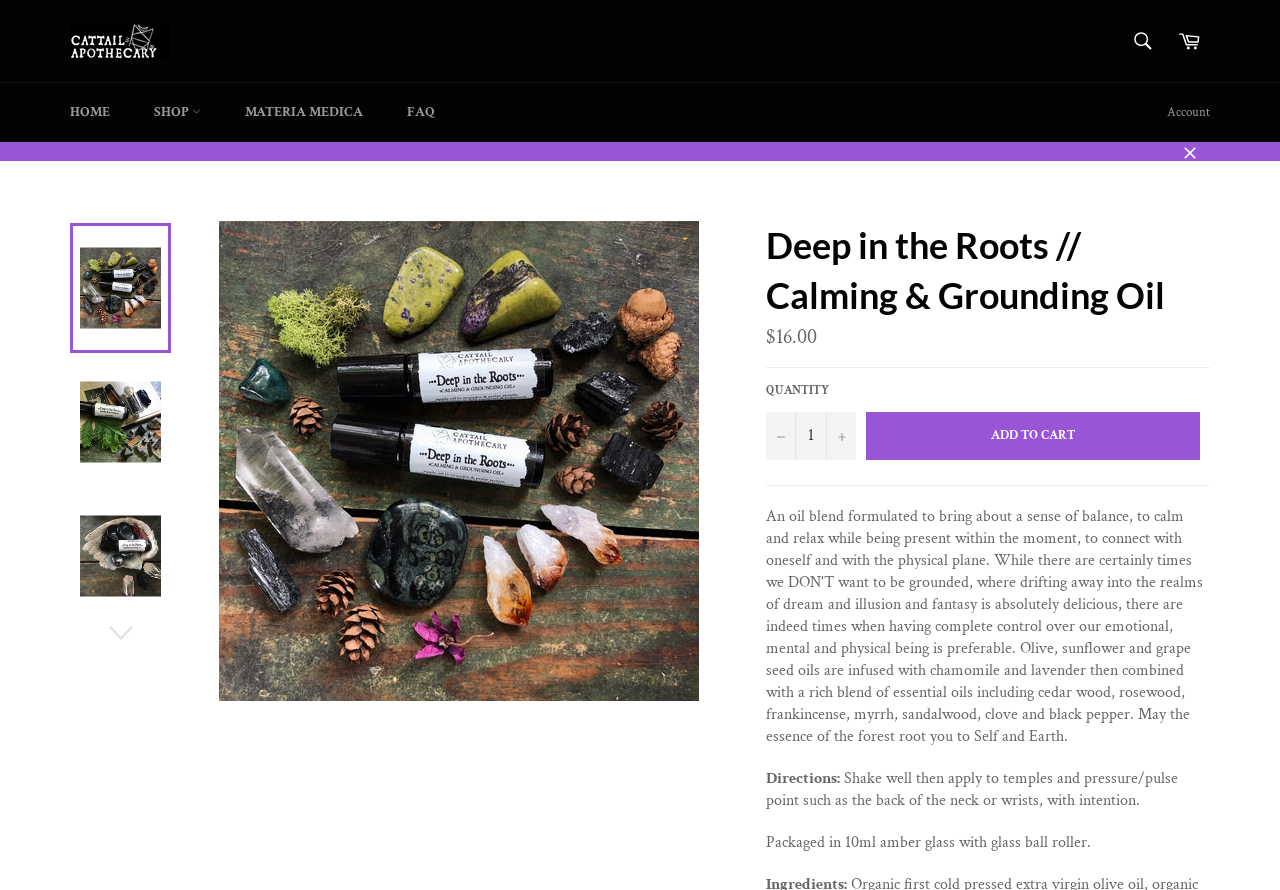Your task is to extract the text of the main heading from the webpage.

Deep in the Roots // Calming & Grounding Oil